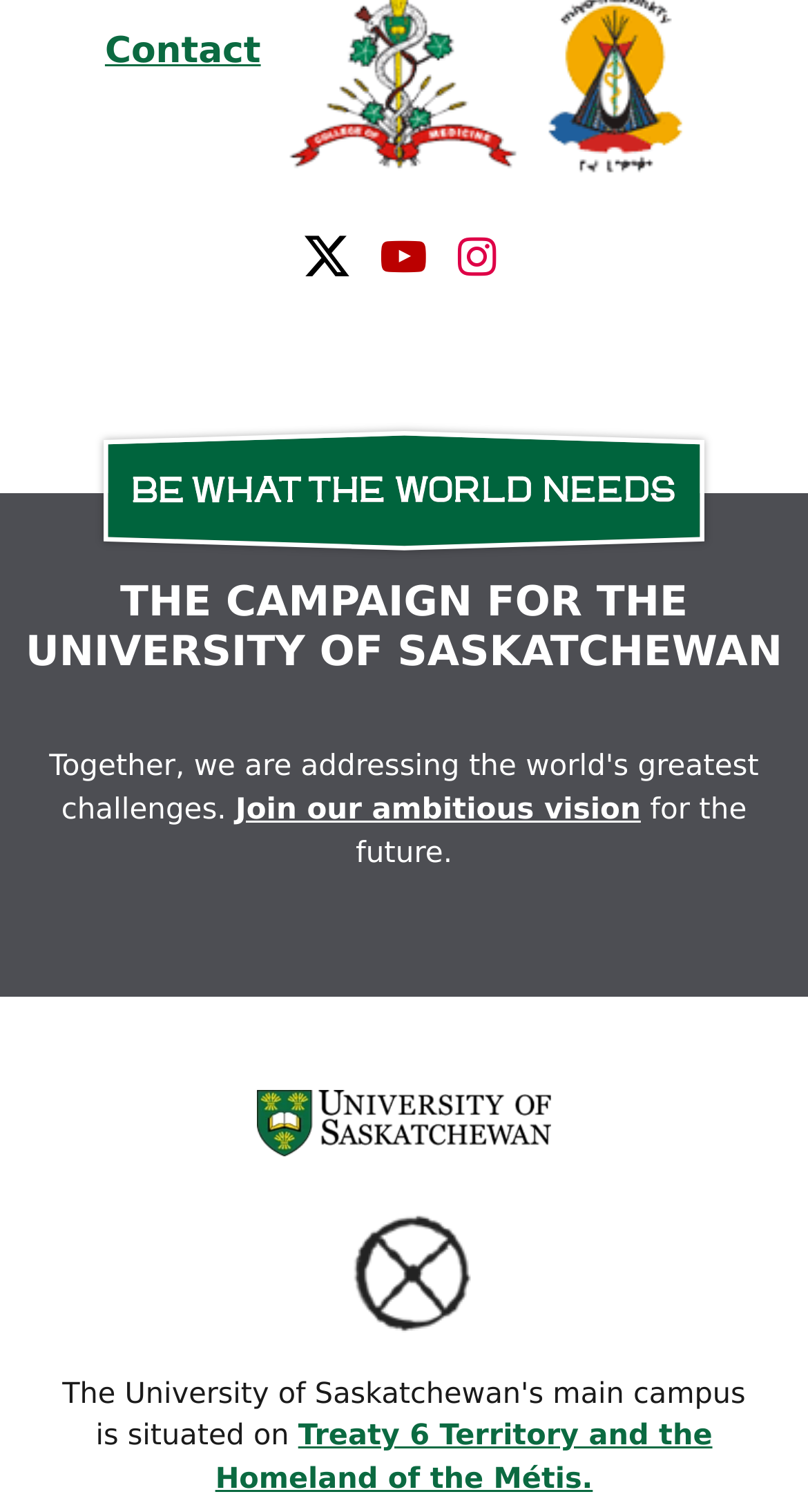Bounding box coordinates are given in the format (top-left x, top-left y, bottom-right x, bottom-right y). All values should be floating point numbers between 0 and 1. Provide the bounding box coordinate for the UI element described as: Follow on X

[0.377, 0.154, 0.434, 0.189]